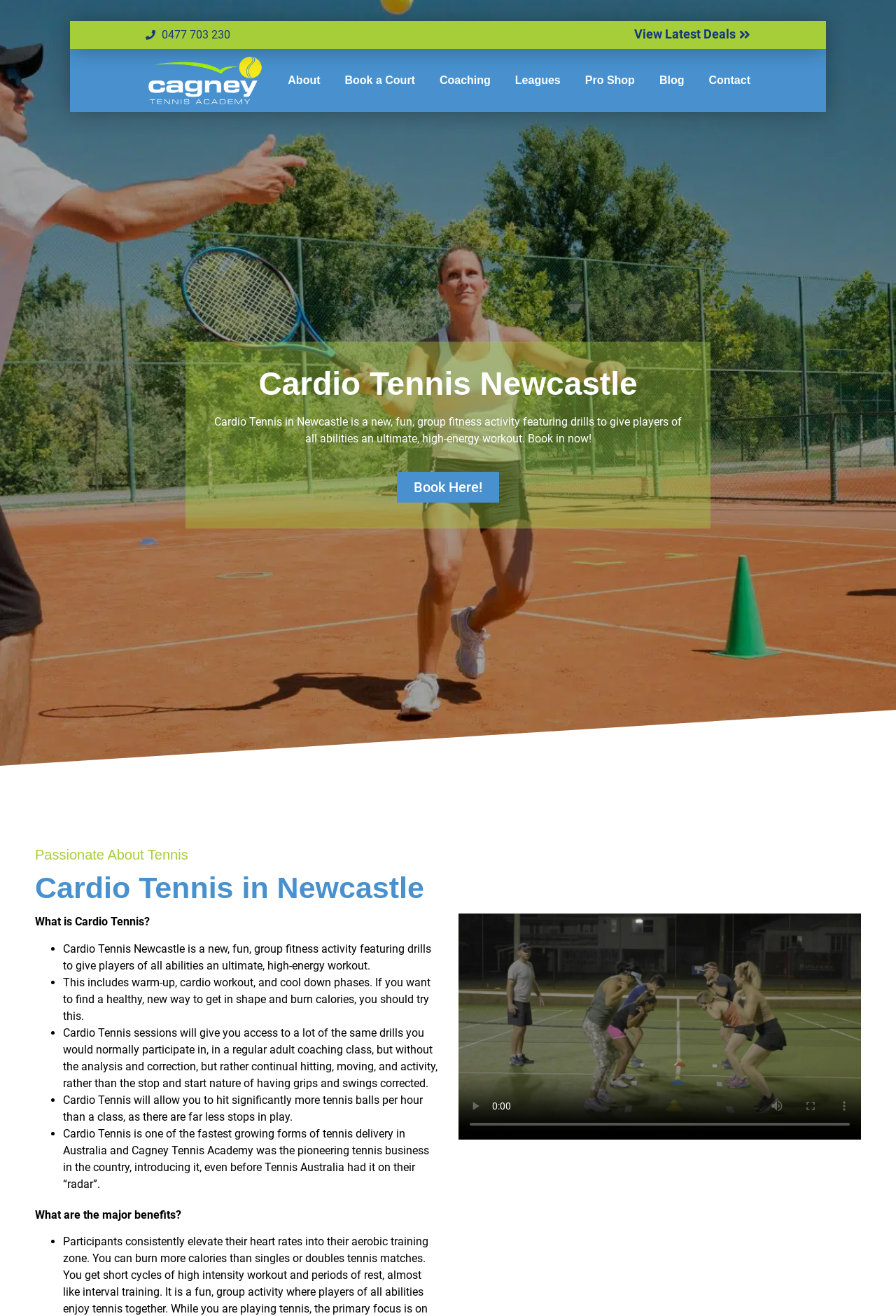Using the details from the image, please elaborate on the following question: What is the purpose of Cardio Tennis?

I read the StaticText element with the text 'Cardio Tennis in Newcastle is a new, fun, group fitness activity featuring drills to give players of all abilities an ultimate, high-energy workout.' which indicates that the purpose of Cardio Tennis is to provide a high-energy workout.